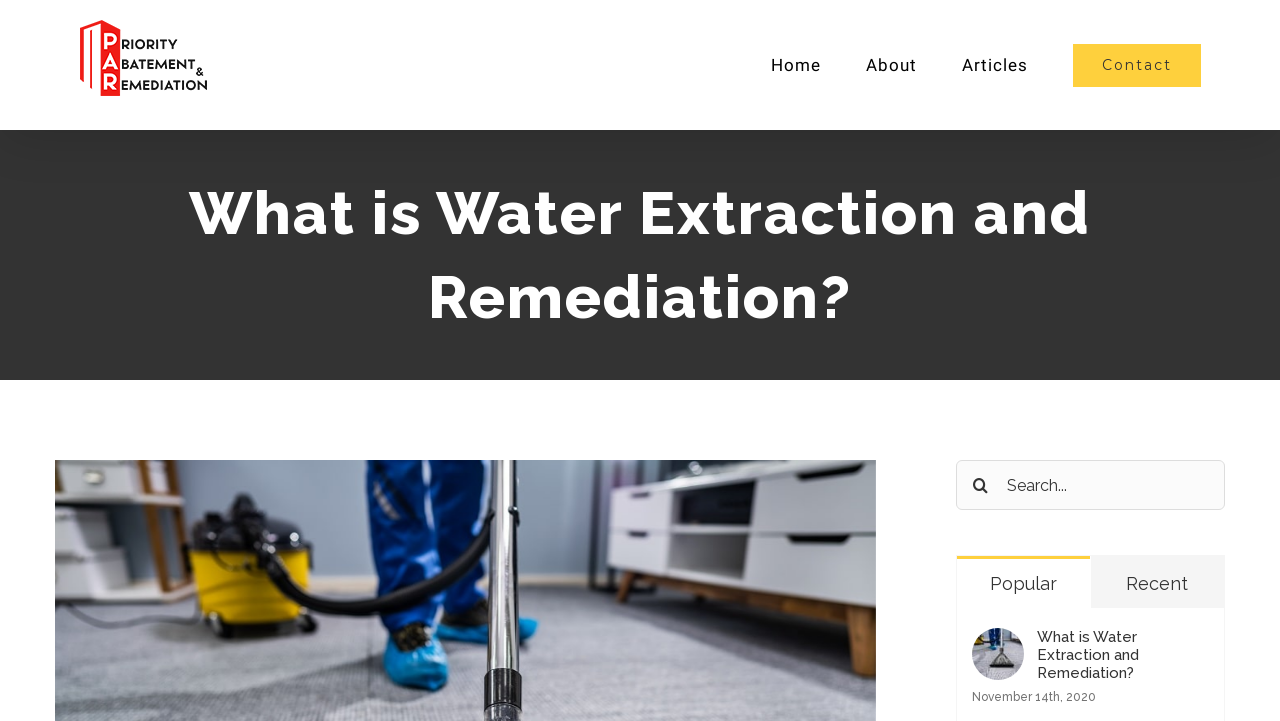Please find and report the bounding box coordinates of the element to click in order to perform the following action: "Click the logo". The coordinates should be expressed as four float numbers between 0 and 1, in the format [left, top, right, bottom].

[0.062, 0.028, 0.163, 0.135]